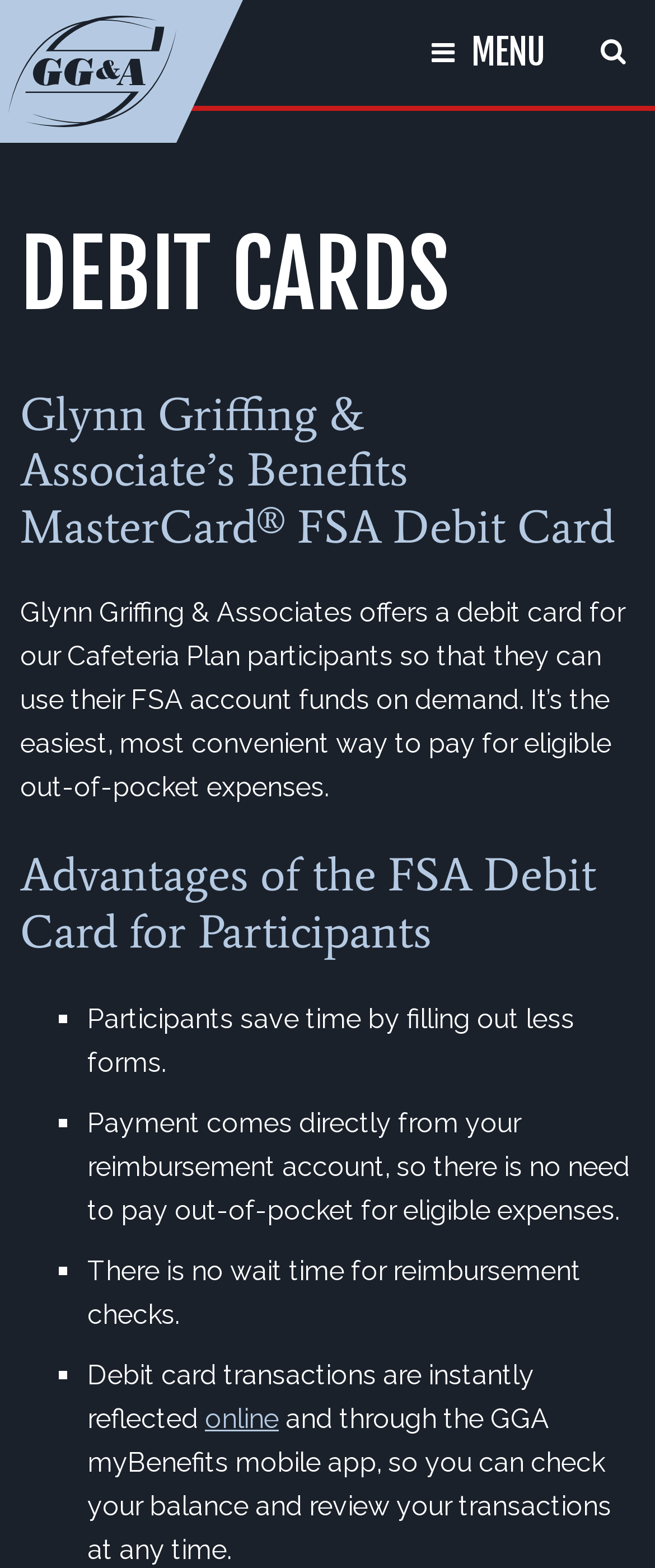Please respond in a single word or phrase: 
Who is the provider of the Cafeteria Plan?

Glynn Griffing & Associates